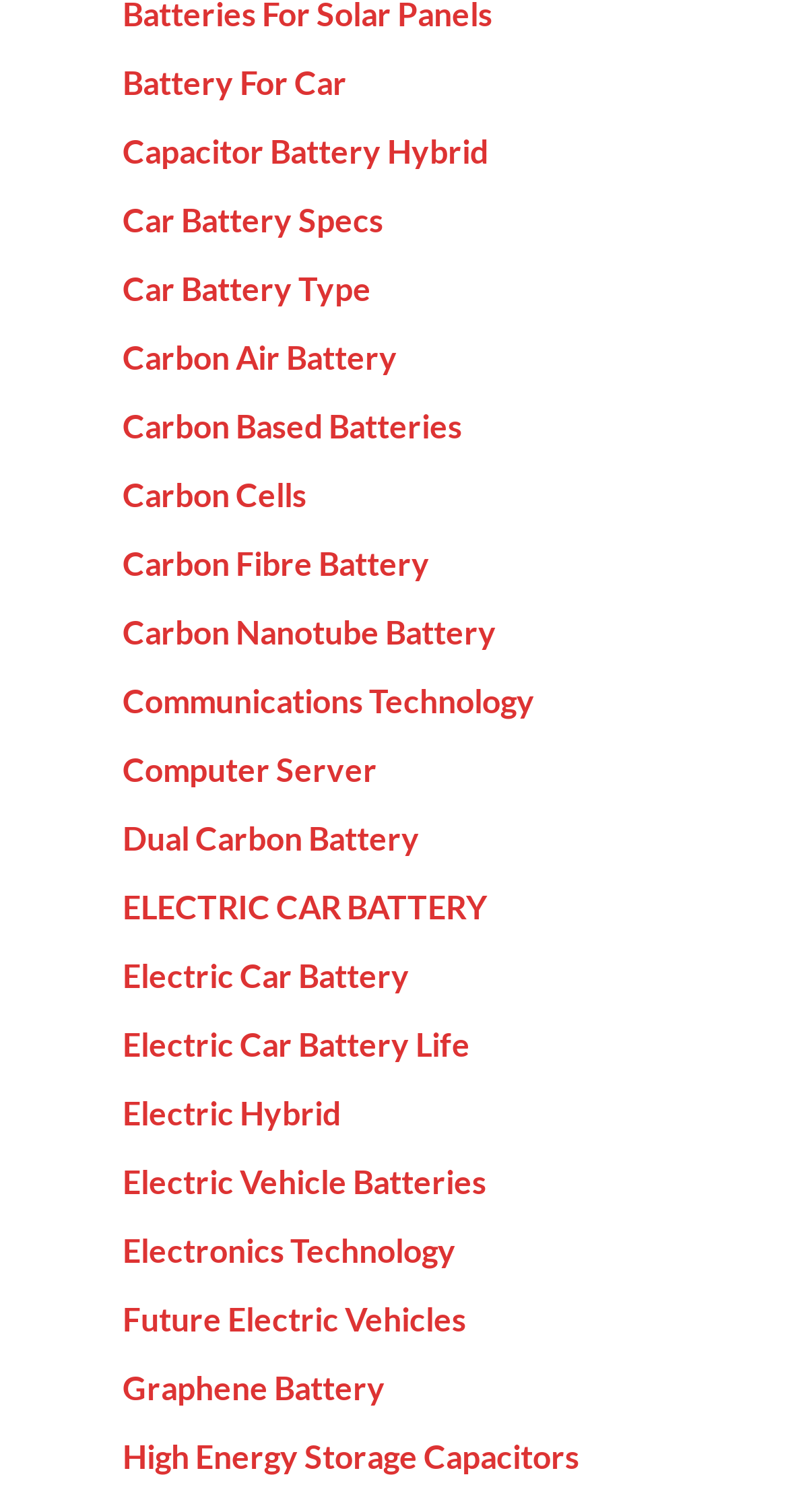Determine the bounding box coordinates of the clickable element to achieve the following action: 'View 'Electric Car Battery Life''. Provide the coordinates as four float values between 0 and 1, formatted as [left, top, right, bottom].

[0.155, 0.677, 0.596, 0.703]